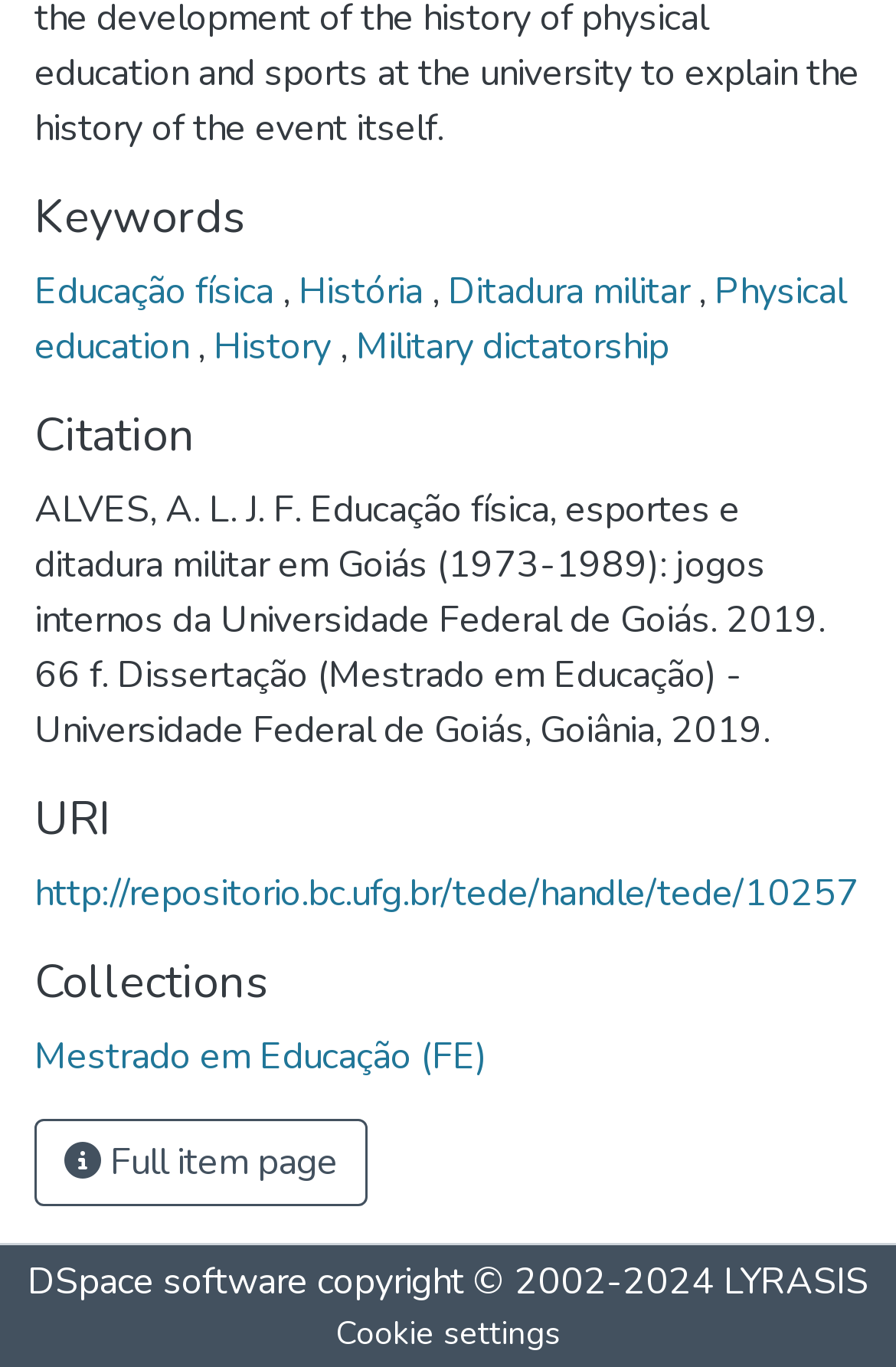Please determine the bounding box coordinates of the area that needs to be clicked to complete this task: 'Click on 'Educação física''. The coordinates must be four float numbers between 0 and 1, formatted as [left, top, right, bottom].

[0.038, 0.195, 0.315, 0.232]